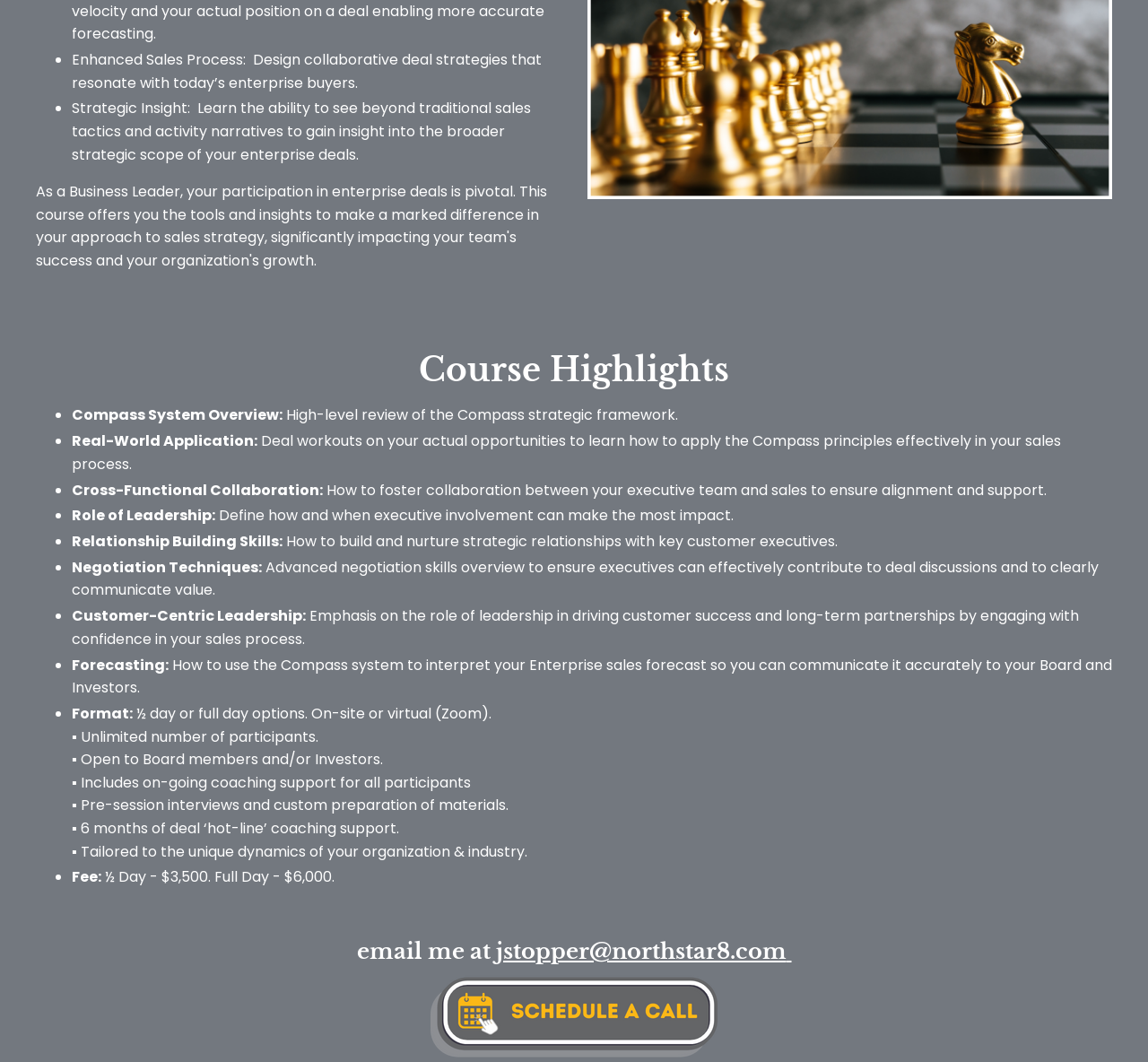What is the role of leadership in the course?
Based on the image, provide a one-word or brief-phrase response.

Define executive involvement